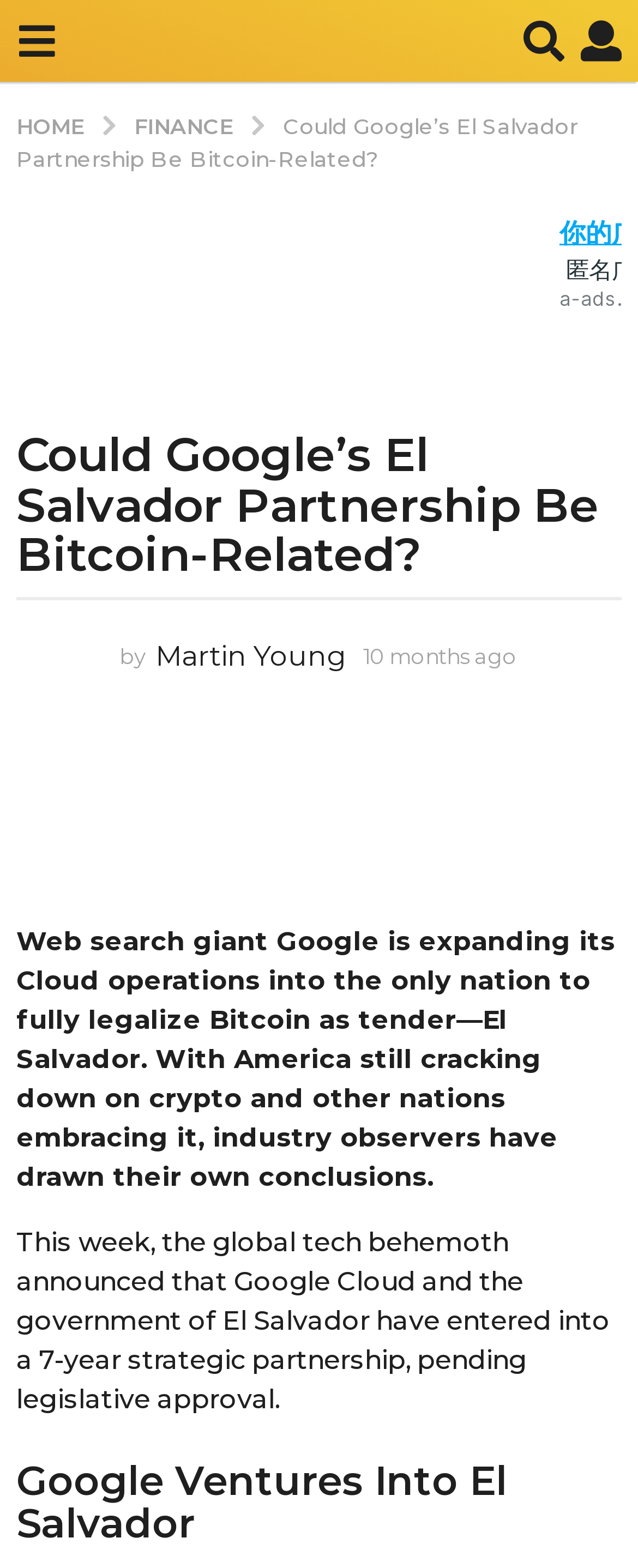How long ago was the article published?
Using the image as a reference, answer the question with a short word or phrase.

10 months ago